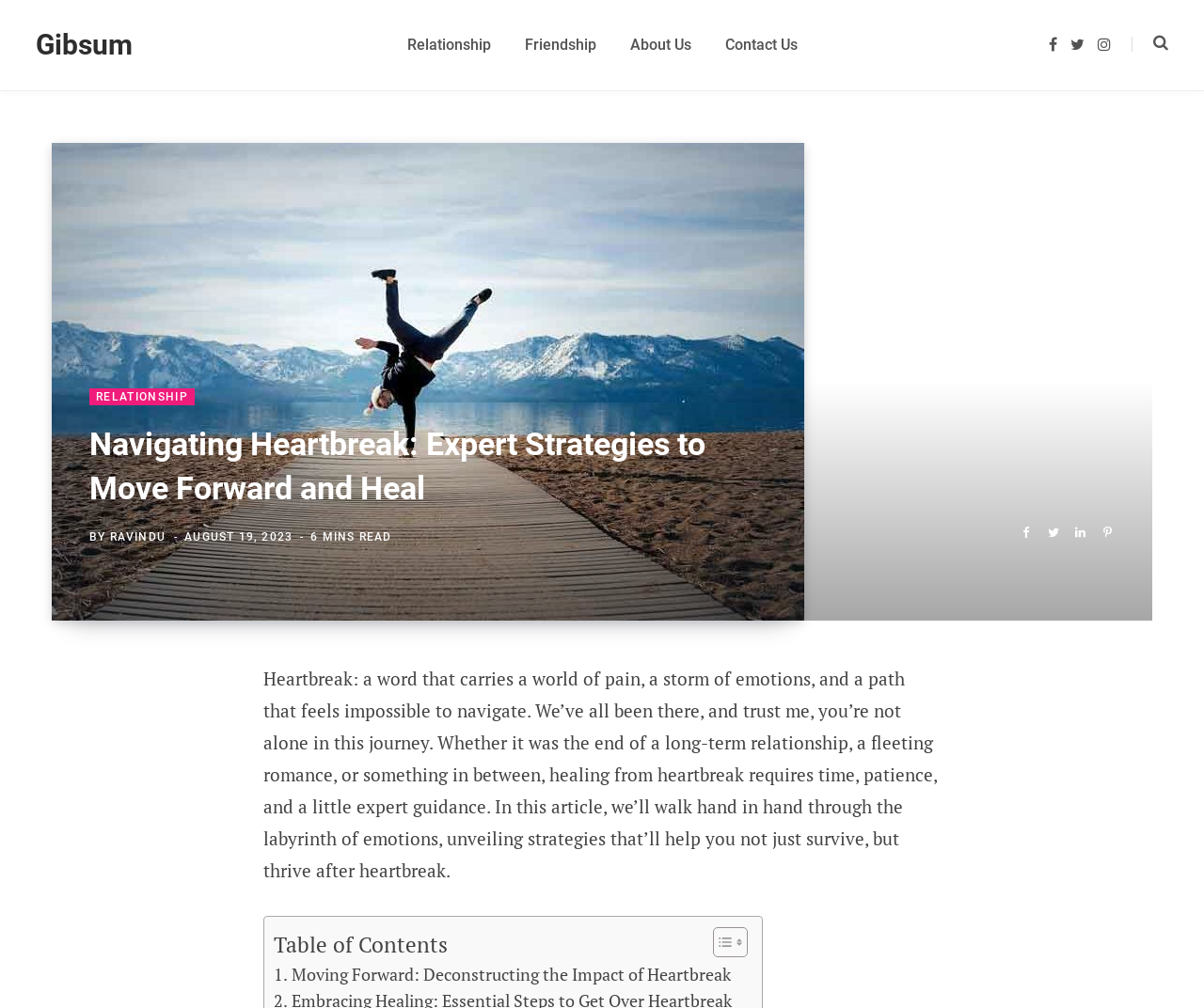How many links are there in the table of contents?
Look at the screenshot and give a one-word or phrase answer.

1